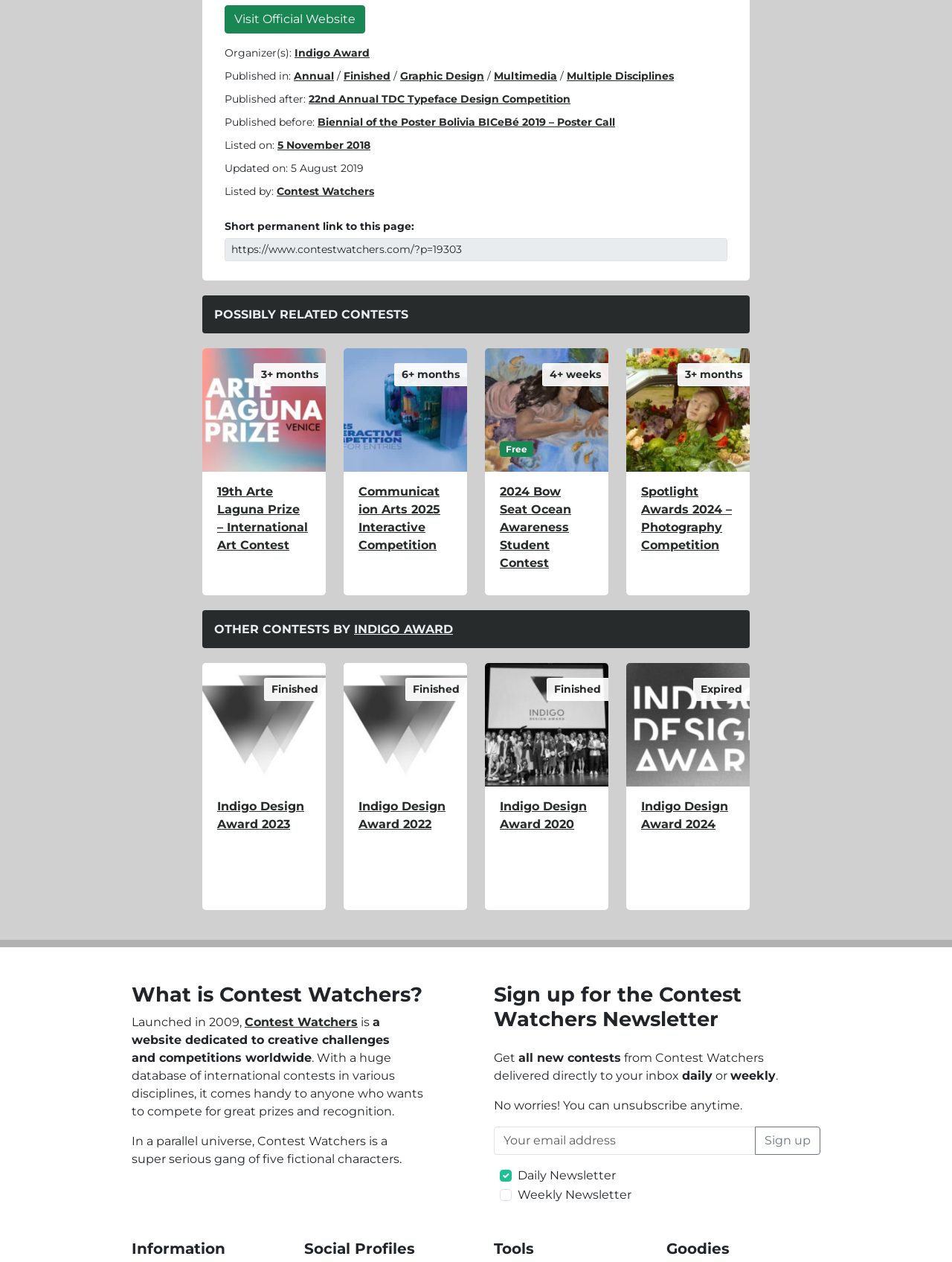What is the listed date of this award? Examine the screenshot and reply using just one word or a brief phrase.

5 November 2018